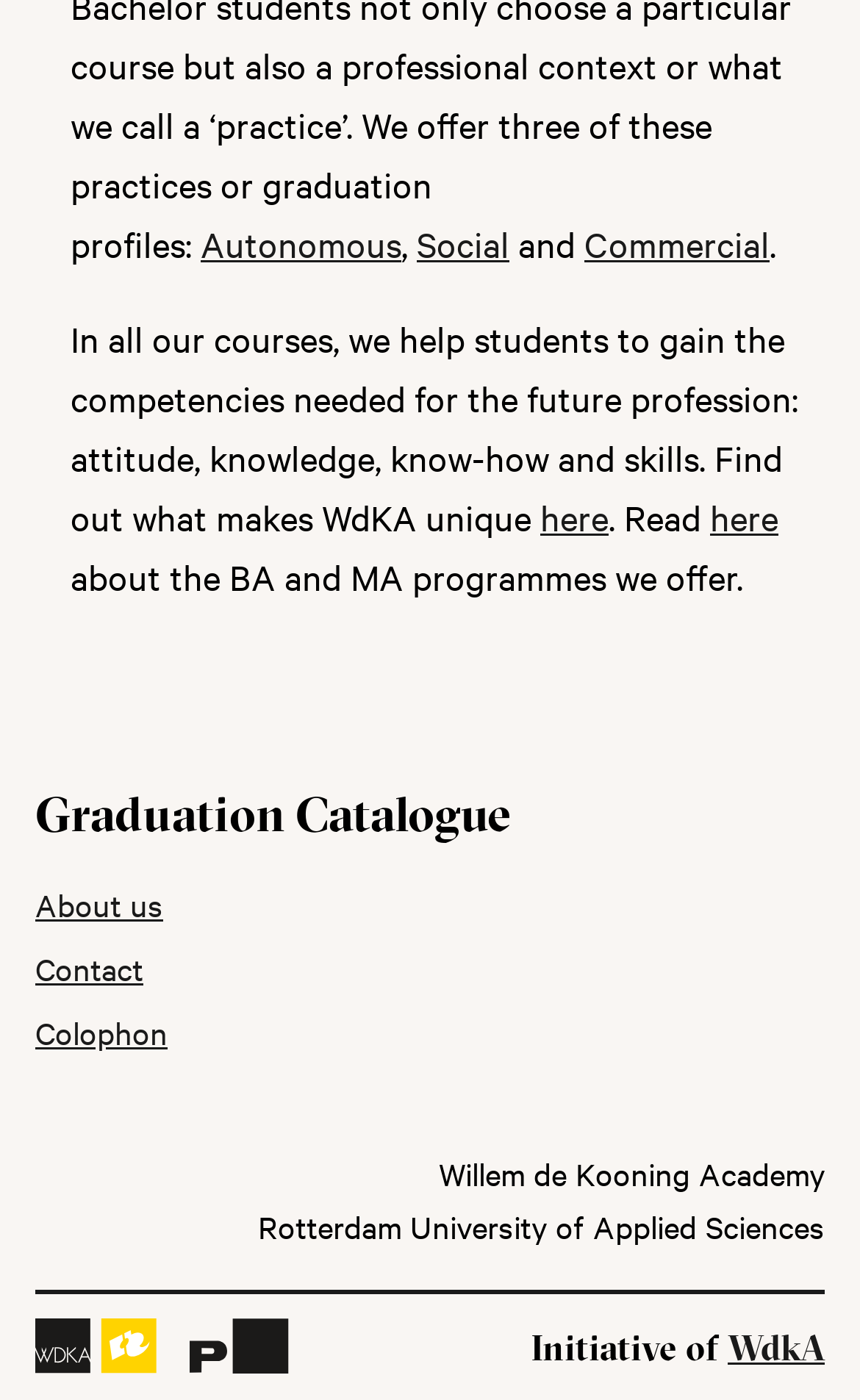What type of academy is WdKA?
Using the image as a reference, answer the question with a short word or phrase.

Art academy